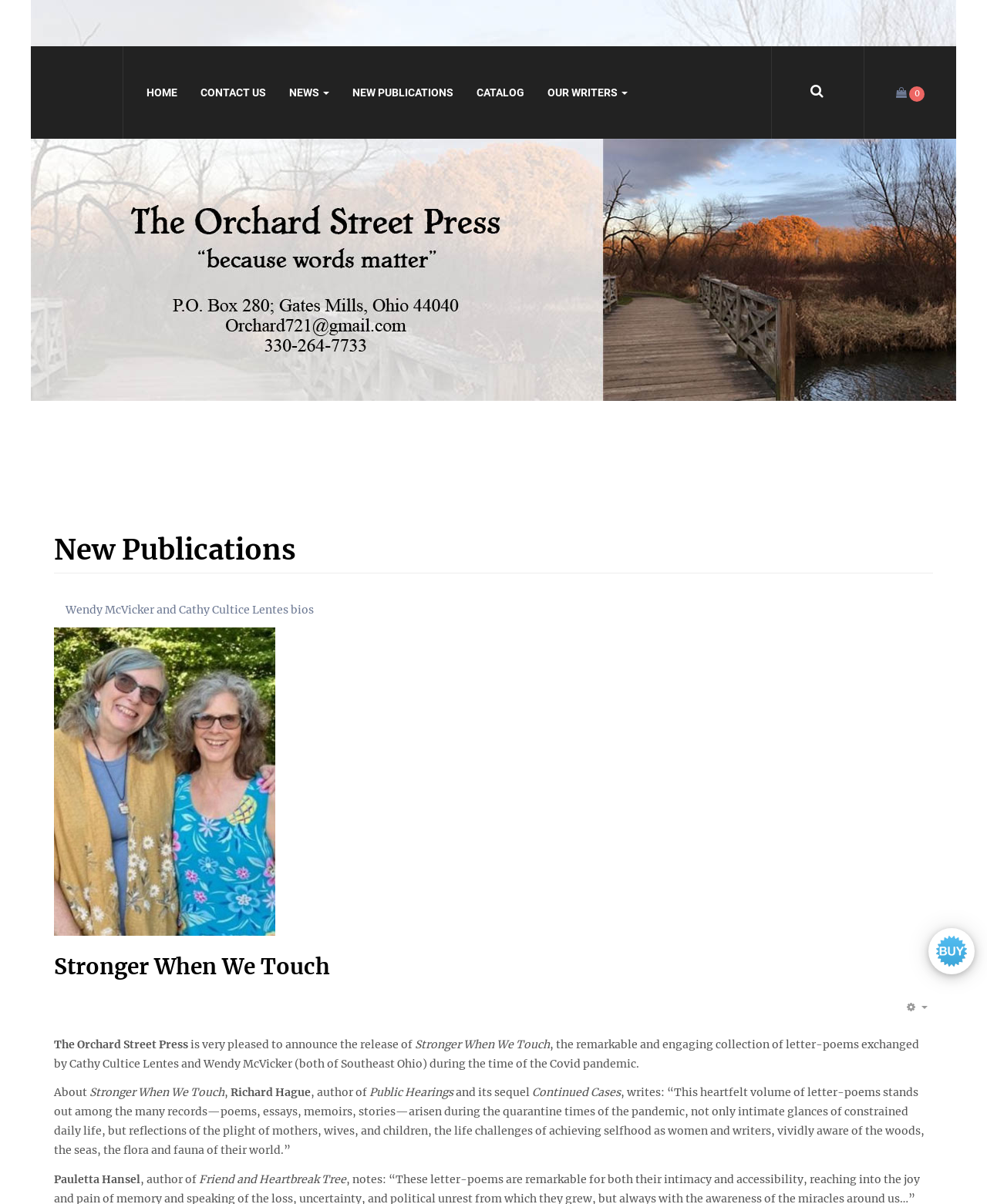Identify the bounding box coordinates of the element to click to follow this instruction: 'Visit the home page'. Ensure the coordinates are four float values between 0 and 1, provided as [left, top, right, bottom].

[0.148, 0.038, 0.18, 0.115]